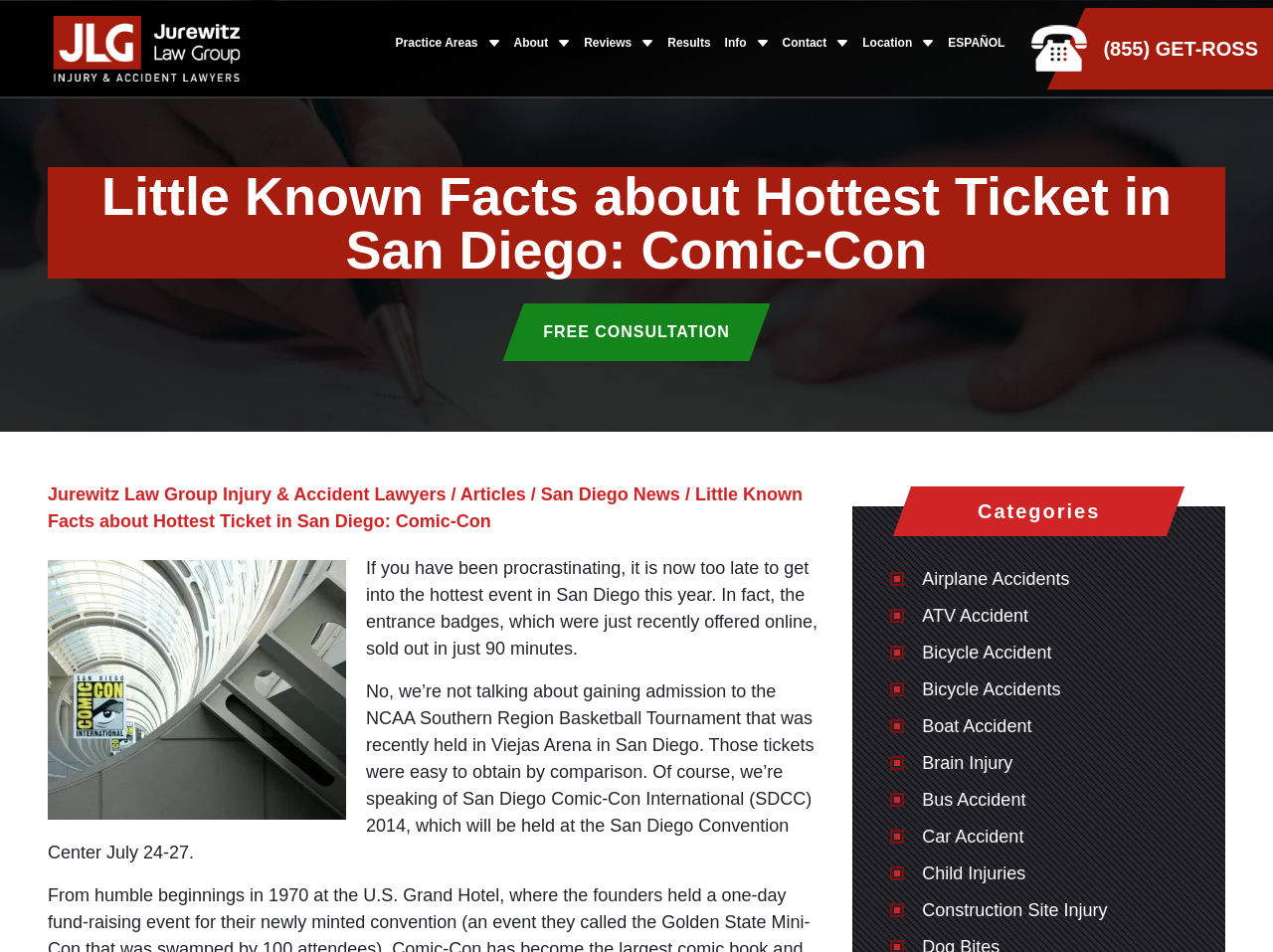Present a detailed account of what is displayed on the webpage.

The webpage appears to be a blog post or article from the Jurewitz Law Group Injury & Accident Lawyers website. At the top, there is a navigation menu with links to various sections of the website, including "Practice Areas", "About", "Reviews", and "Contact". Below the navigation menu, there is a large heading that reads "Little Known Facts about Hottest Ticket in San Diego: Comic-Con".

To the left of the heading, there is a link to "Jurewitz Law Group Injury & Accident Lawyers" with an accompanying image of the law firm's logo. Below the heading, there is a call-to-action link to "FREE CONSULTATION" and another link to "Jurewitz Law Group Injury & Accident Lawyers". There are also links to "Articles" and "San Diego News" on the same line.

The main content of the webpage is an article about San Diego Comic-Con International, which is being held at the San Diego Convention Center from July 24-27. The article starts with a paragraph stating that it's too late to get into the event, as the entrance badges sold out in 90 minutes. The article then goes on to describe the event and its popularity.

To the right of the article, there is an image related to Comic-Con trivia. Below the image, there are several paragraphs of text that make up the rest of the article.

At the bottom of the webpage, there is a section with links to various categories, including "Airplane Accidents", "ATV Accident", "Bicycle Accident", and others. These links are likely related to the law firm's practice areas.